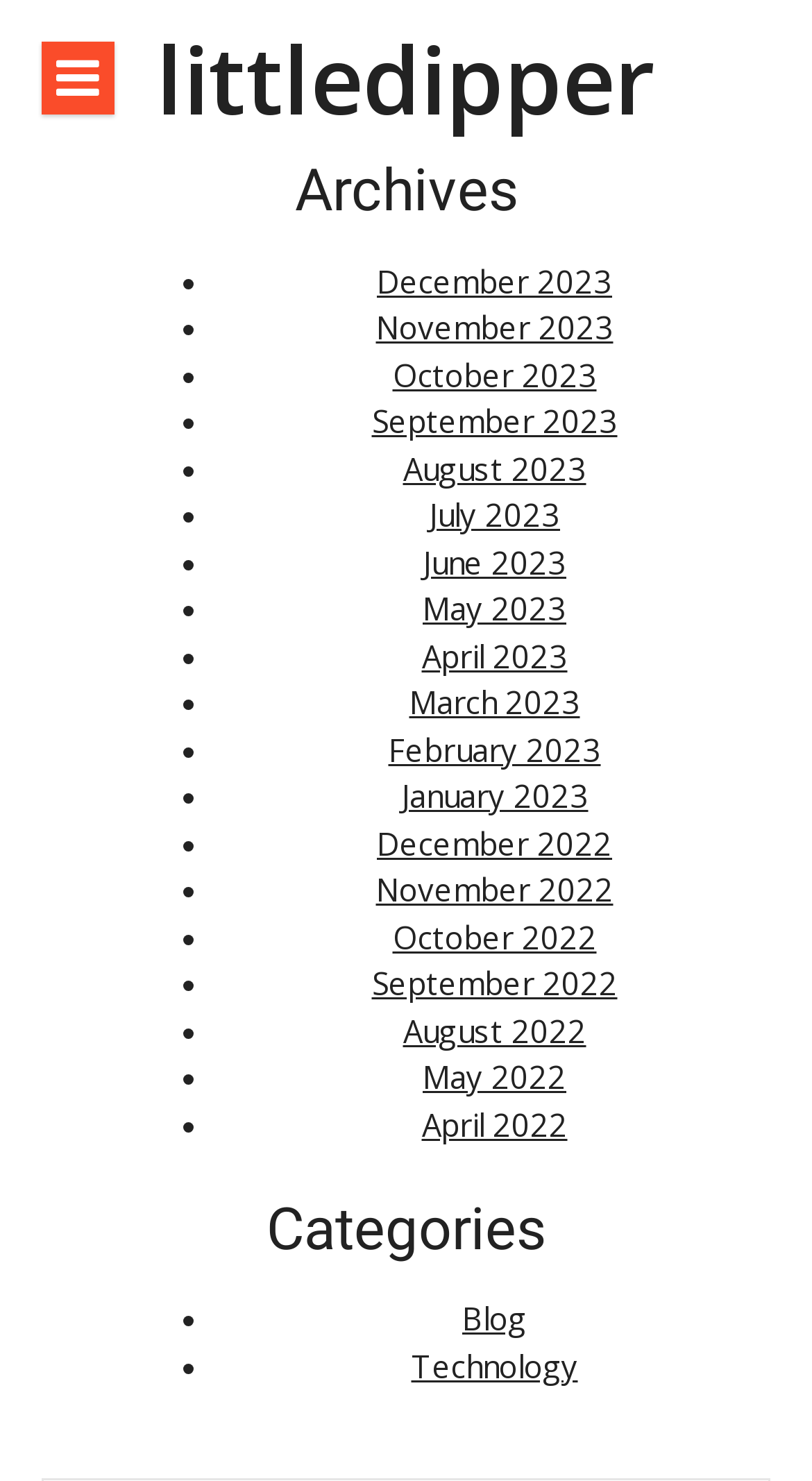From the image, can you give a detailed response to the question below:
What are the categories listed on this webpage?

The webpage has a section labeled 'Categories' which lists two categories: 'Blog' and 'Technology'. These categories likely contain related articles or posts.